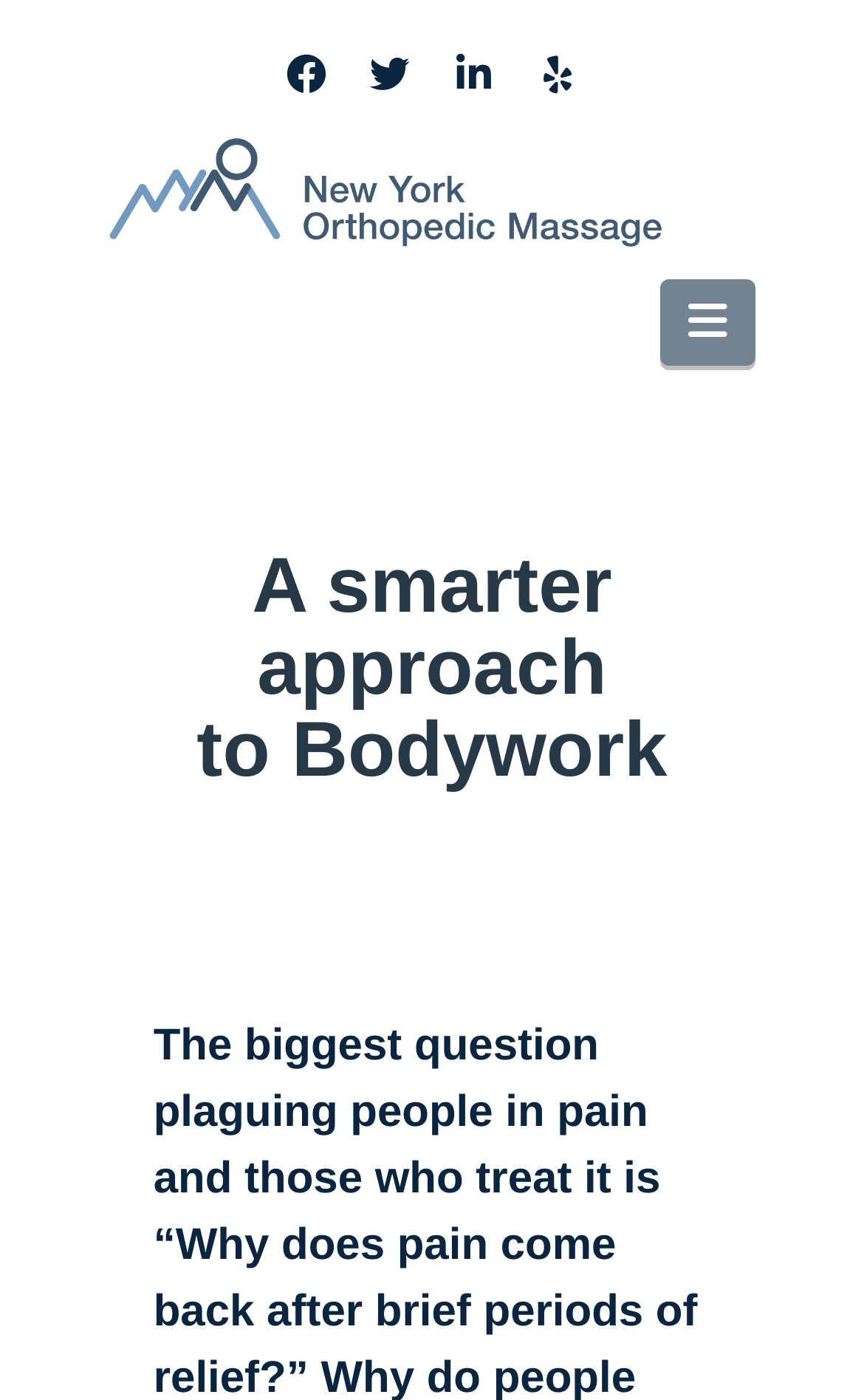Give a succinct answer to this question in a single word or phrase: 
What is the name of the image on the webpage?

New York Orthopedic Massage